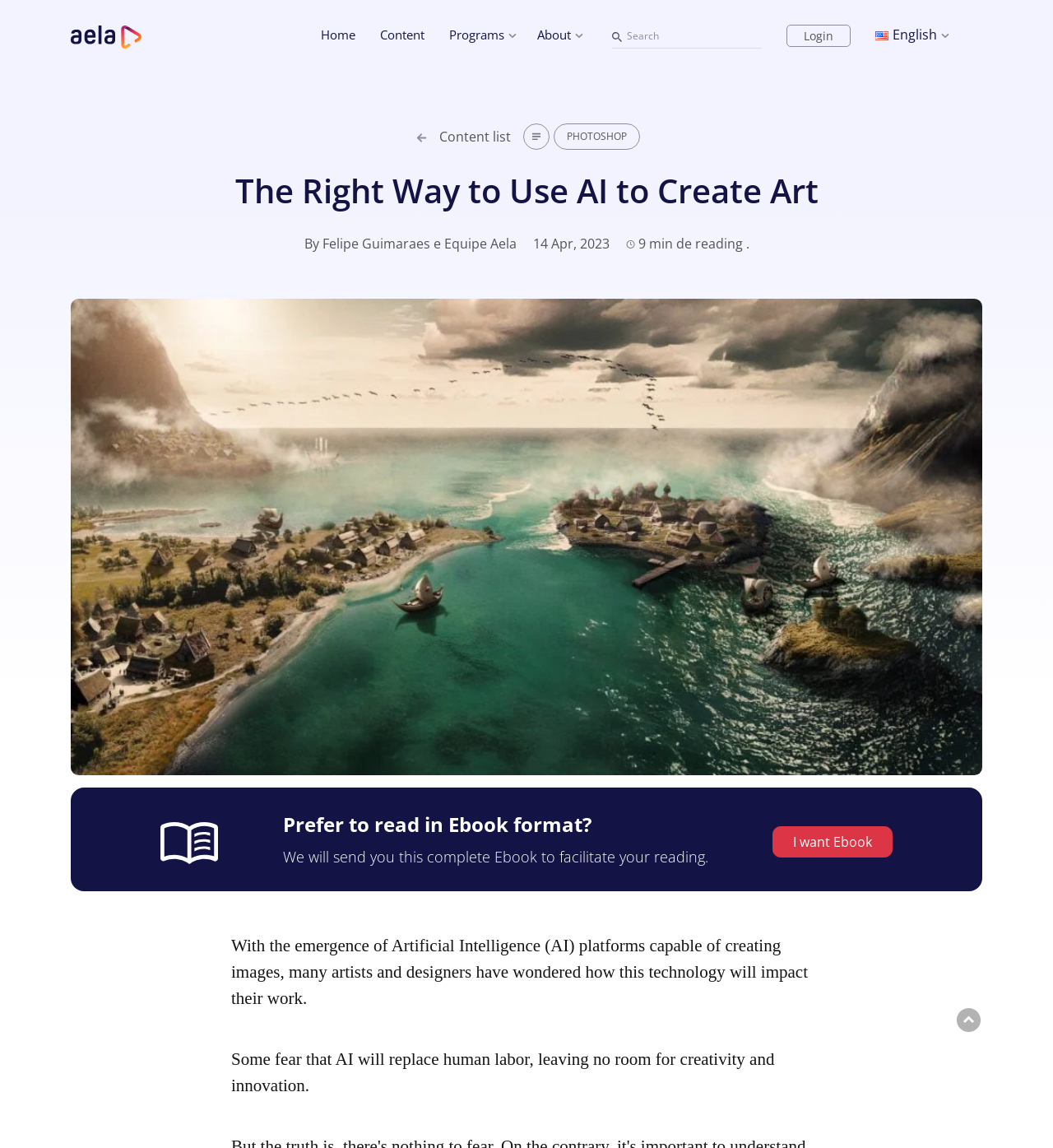Based on the element description "Content list", predict the bounding box coordinates of the UI element.

[0.392, 0.107, 0.489, 0.131]